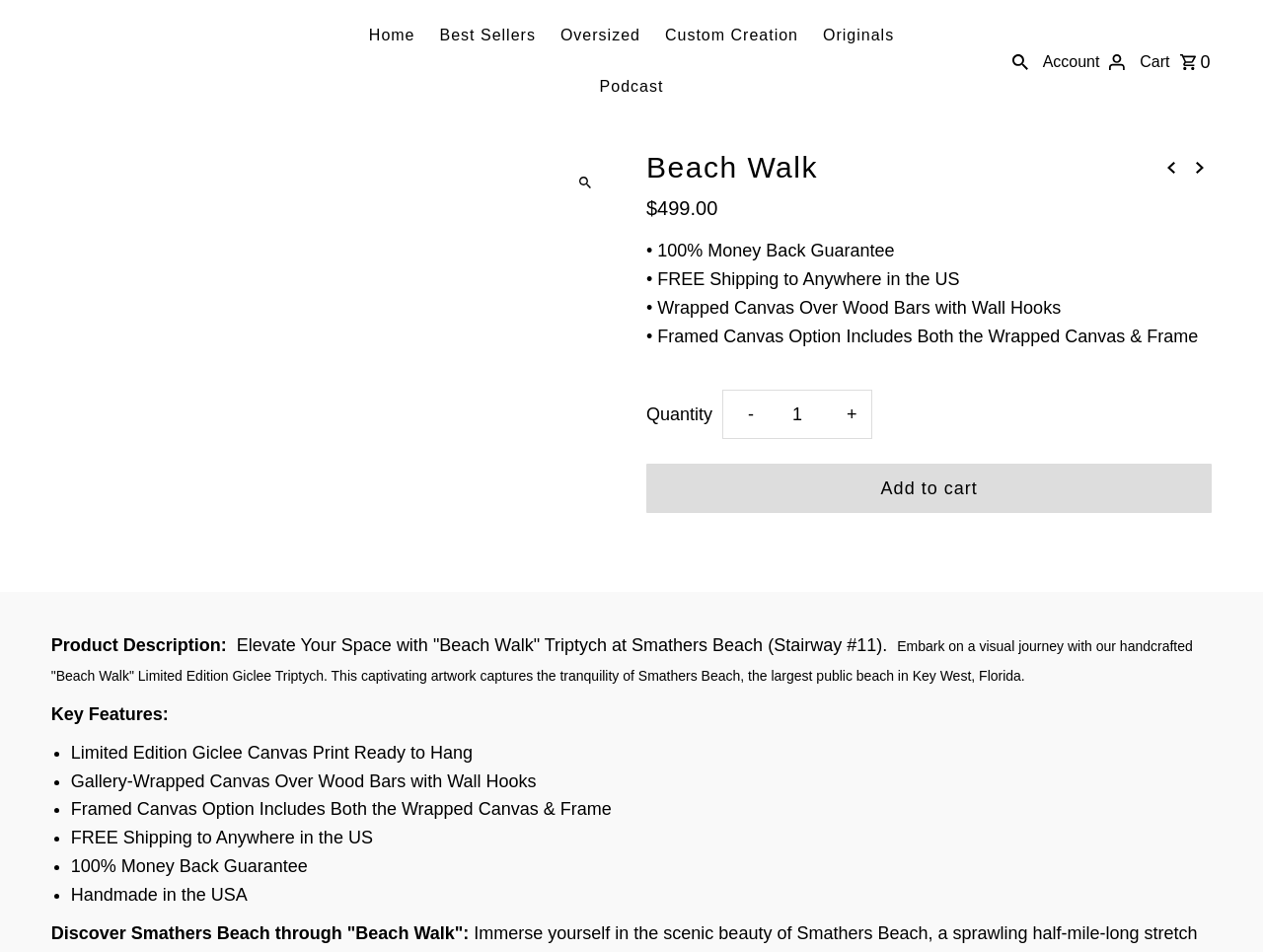Give a one-word or phrase response to the following question: What is the guarantee offered with the art piece?

100% Money Back Guarantee